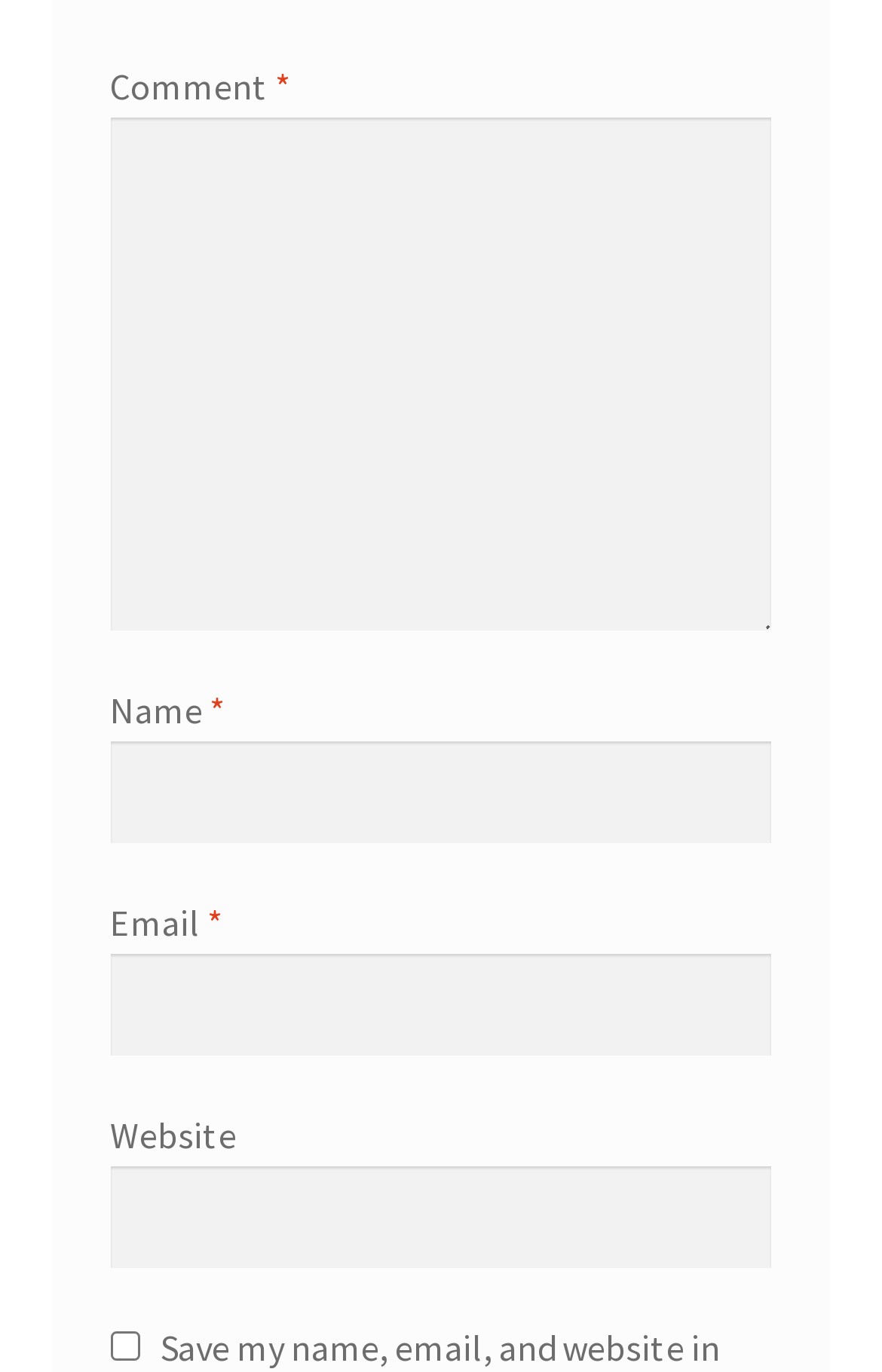Given the webpage screenshot, identify the bounding box of the UI element that matches this description: "parent_node: Name * name="author"".

[0.124, 0.54, 0.876, 0.615]